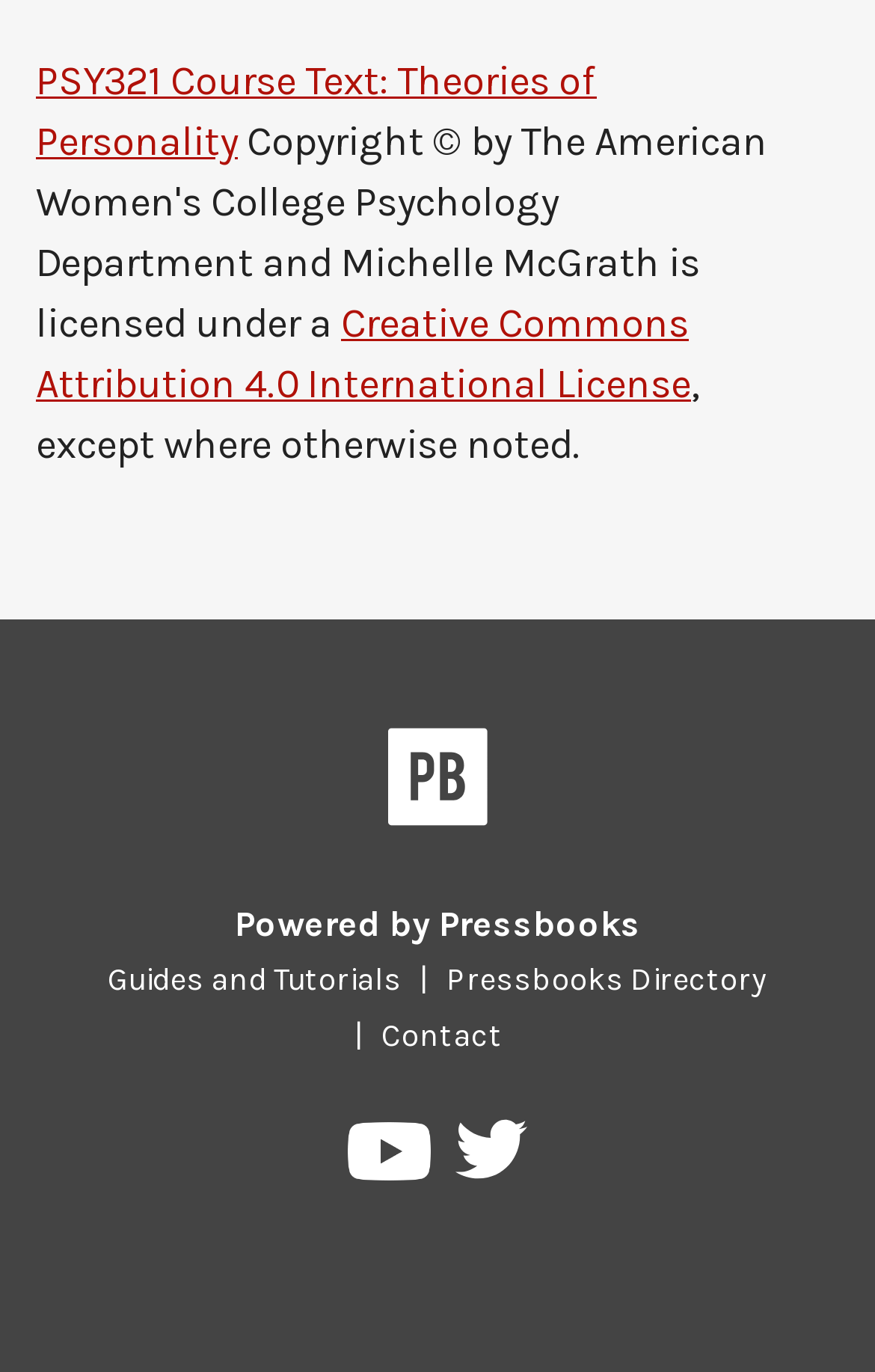Using the element description Pressbooks Directory, predict the bounding box coordinates for the UI element. Provide the coordinates in (top-left x, top-left y, bottom-right x, bottom-right y) format with values ranging from 0 to 1.

[0.49, 0.701, 0.897, 0.729]